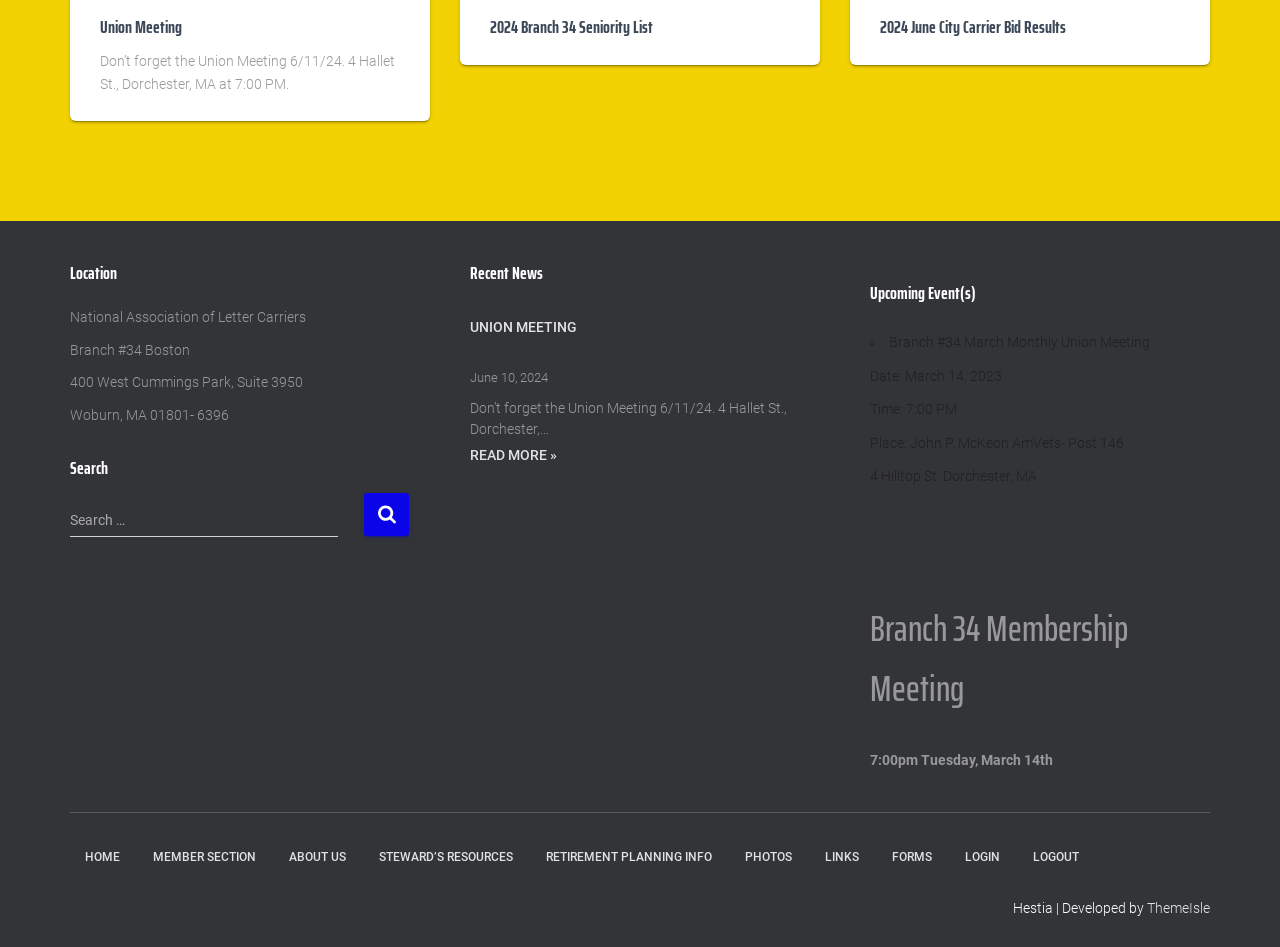Please identify the bounding box coordinates of the element that needs to be clicked to perform the following instruction: "Search for something".

[0.055, 0.53, 0.32, 0.604]